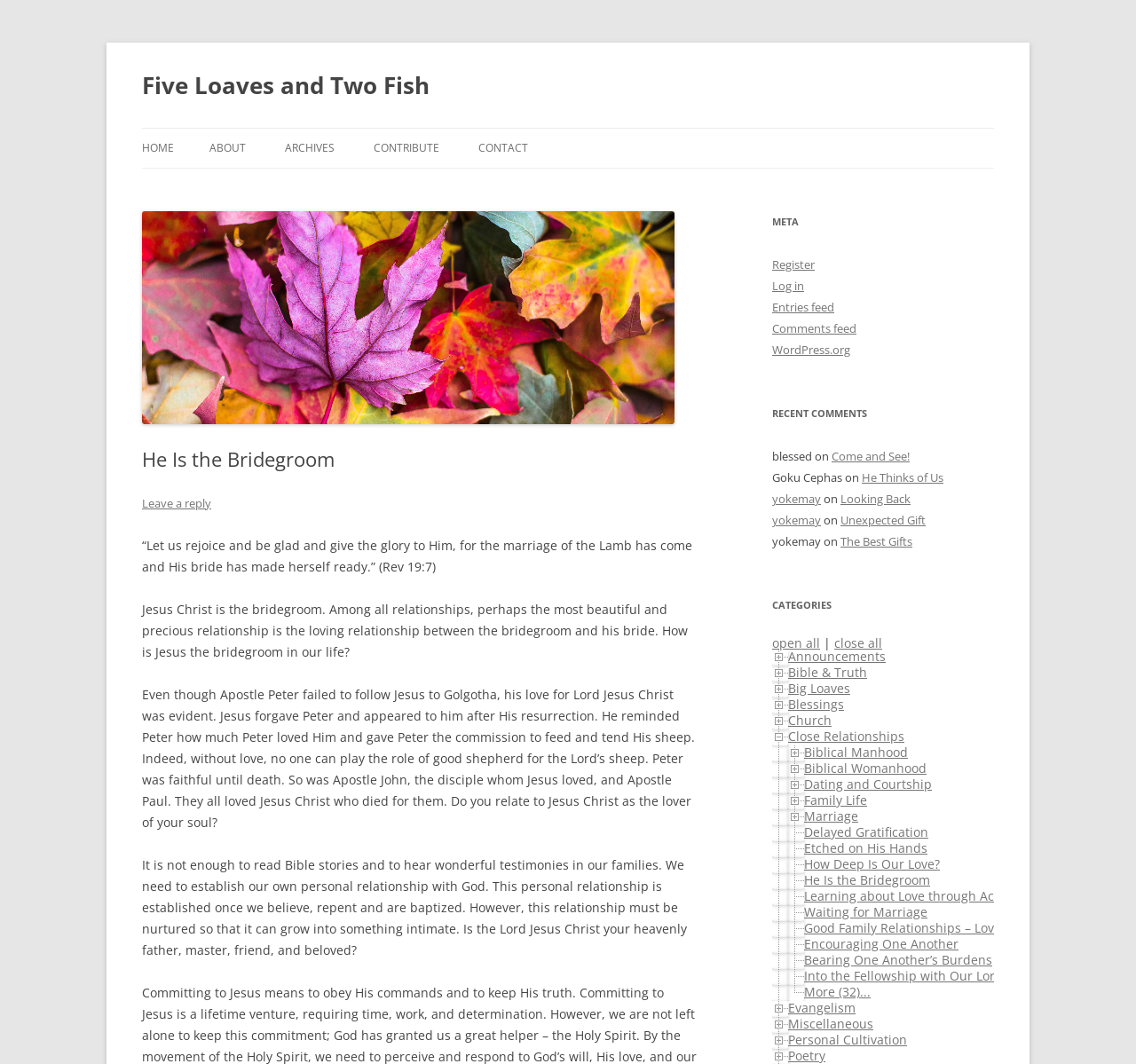Produce a meticulous description of the webpage.

This webpage is titled "He Is the Bridegroom | Five Loaves and Two Fish" and has a prominent heading "Five Loaves and Two Fish" at the top. Below this heading, there is a link with the same text. 

To the right of the title, there are several links, including "HOME", "ABOUT", "ARCHIVES", "CONTRIBUTE", and "CONTACT". 

Below these links, there is a section with a heading "He Is the Bridegroom". This section contains a quote from the Bible, "“Let us rejoice and be glad and give the glory to Him, for the marriage of the Lamb has come and His bride has made herself ready.” (Rev 19:7)". 

Following this quote, there are several paragraphs of text discussing the relationship between Jesus Christ and his bride, including the importance of establishing a personal relationship with God and nurturing that relationship. 

To the right of this section, there are several links, including "META", "Register", "Log in", "Entries feed", "Comments feed", and "WordPress.org". 

Below these links, there is a section with a heading "RECENT COMMENTS", which lists several recent comments, including the names of the commenters and the titles of their comments. 

Further down the page, there is a section with a heading "CATEGORIES", which lists several categories, including "Announcements", "Bible & Truth", "Big Loaves", "Blessings", and many others. Each category has a link to view more information. 

The webpage also contains several other links and sections, including a section with a heading "He Is the Bridegroom" that lists several related articles.